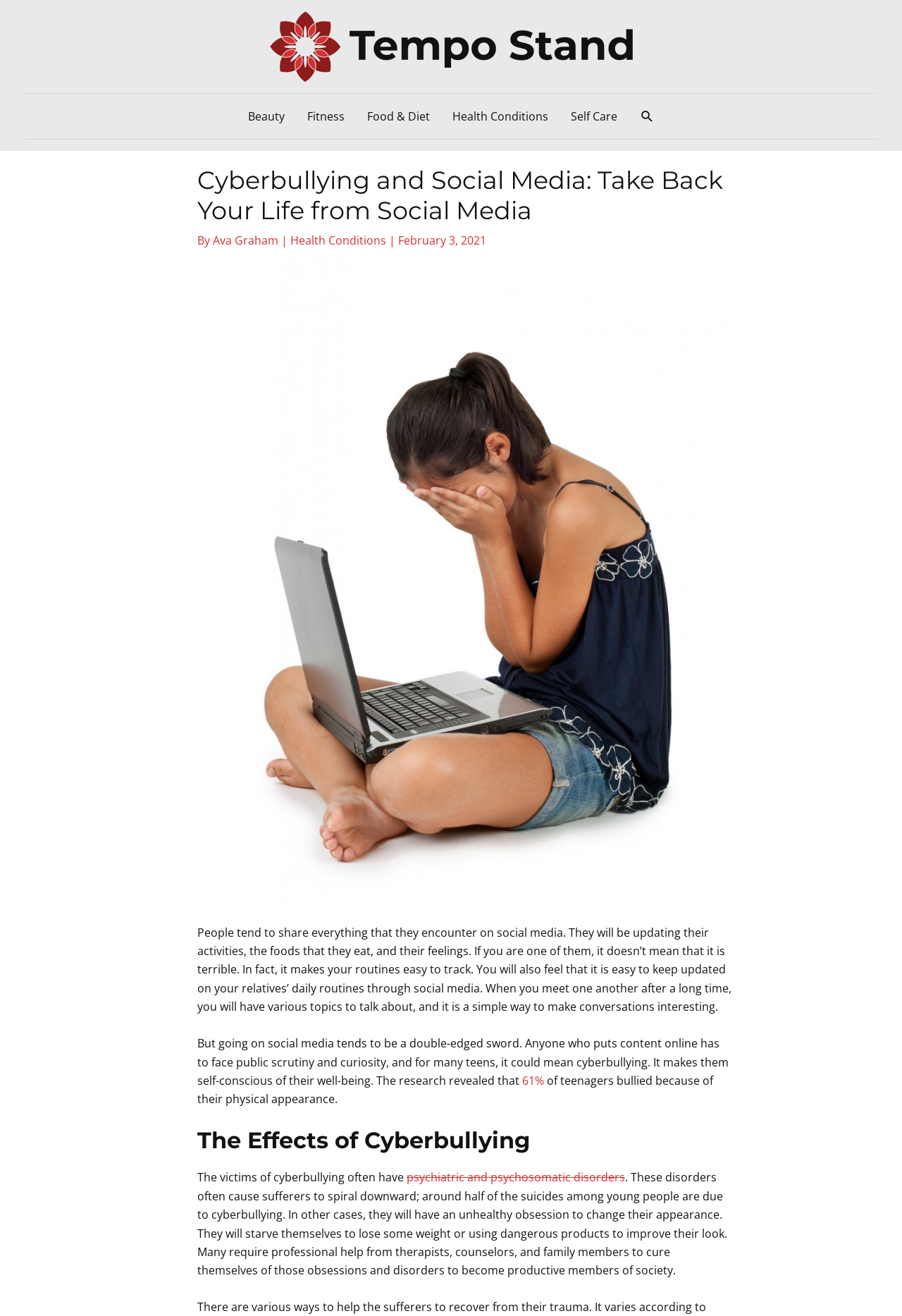Could you locate the bounding box coordinates for the section that should be clicked to accomplish this task: "Read the article by Ava Graham".

[0.236, 0.177, 0.312, 0.189]